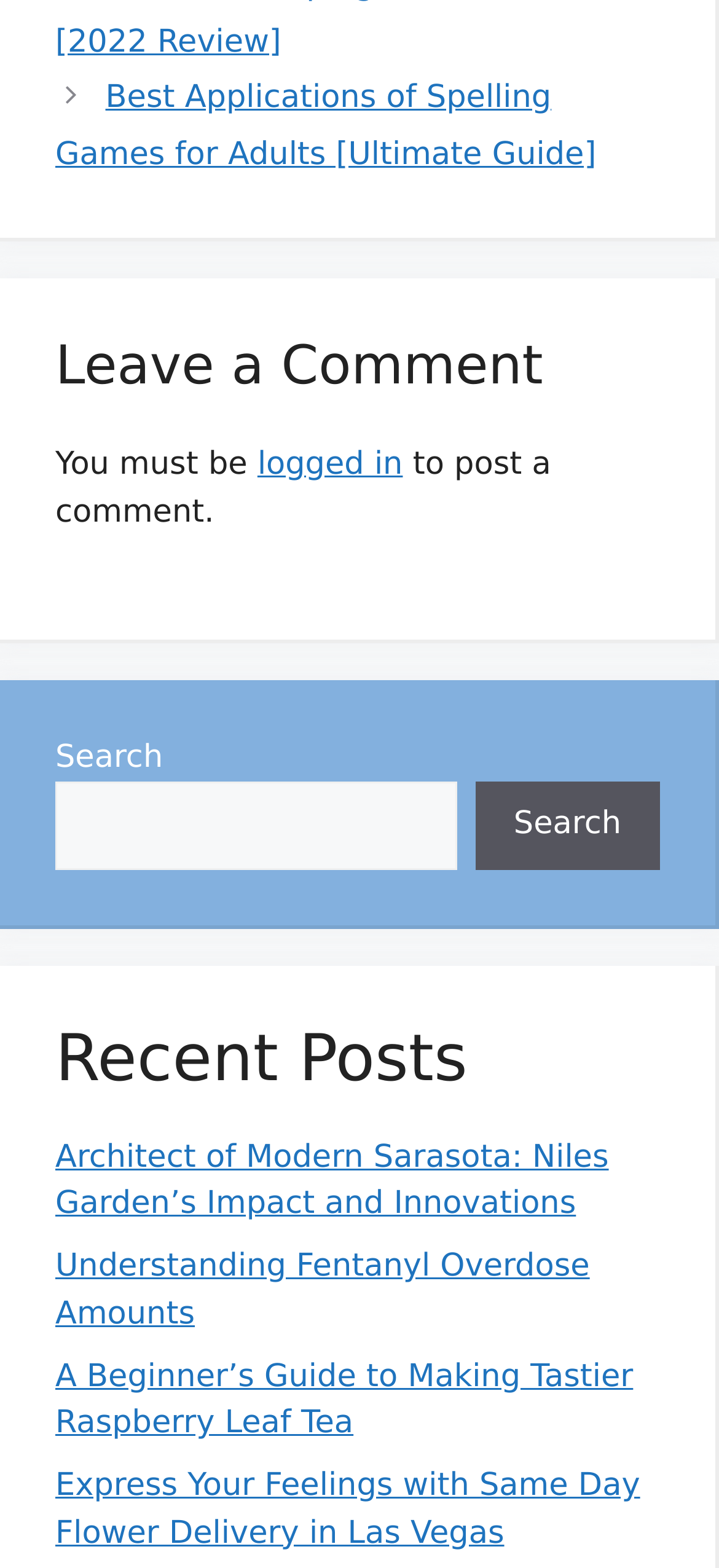How many links are there in the recent posts section?
Please interpret the details in the image and answer the question thoroughly.

I counted the number of links under the 'Recent Posts' heading, which are 'Architect of Modern Sarasota: Niles Garden’s Impact and Innovations', 'Understanding Fentanyl Overdose Amounts', 'A Beginner’s Guide to Making Tastier Raspberry Leaf Tea', and 'Express Your Feelings with Same Day Flower Delivery in Las Vegas'. There are 4 links in total.